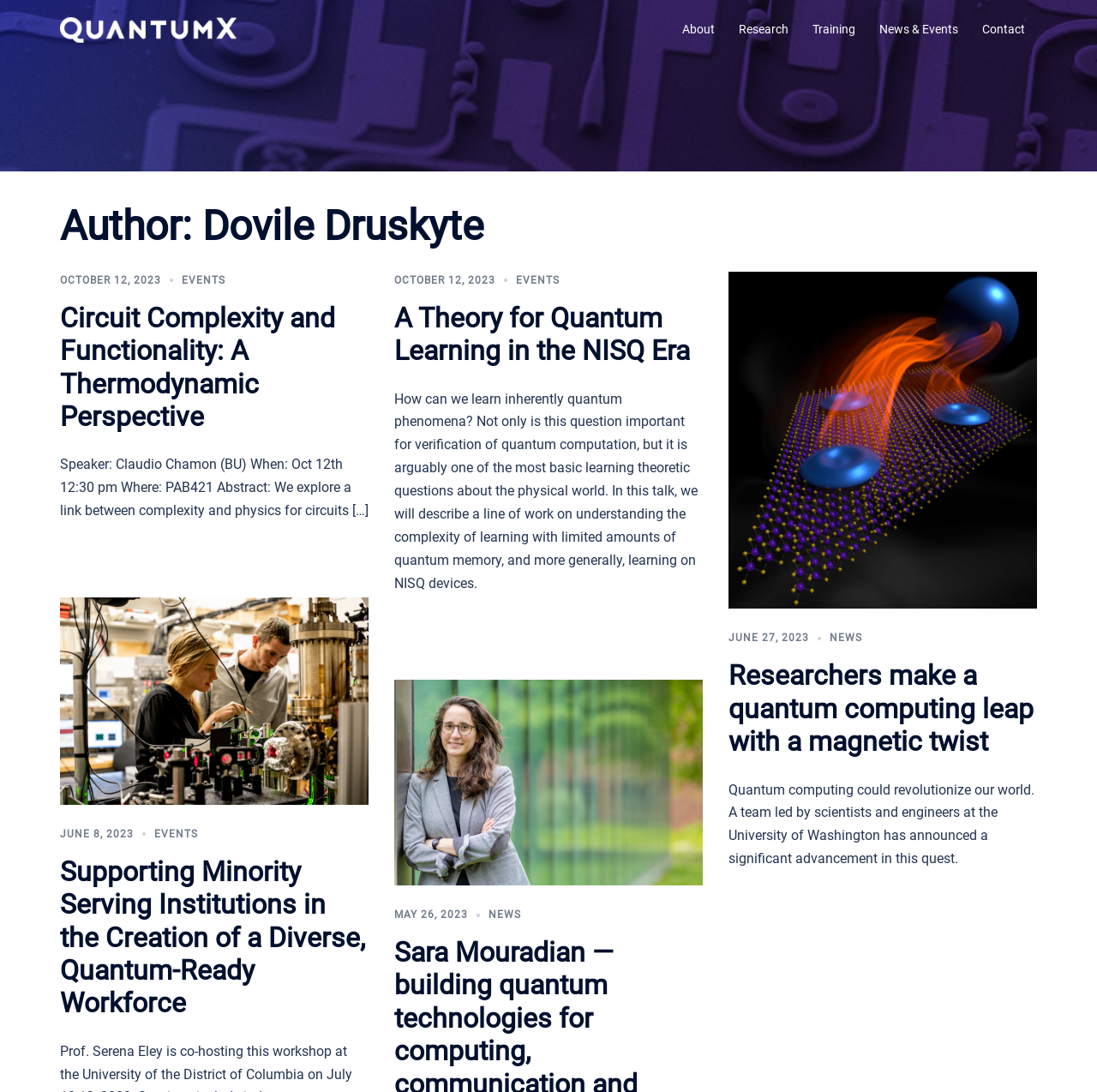Can you identify the bounding box coordinates of the clickable region needed to carry out this instruction: 'Read the related question'? The coordinates should be four float numbers within the range of 0 to 1, stated as [left, top, right, bottom].

None